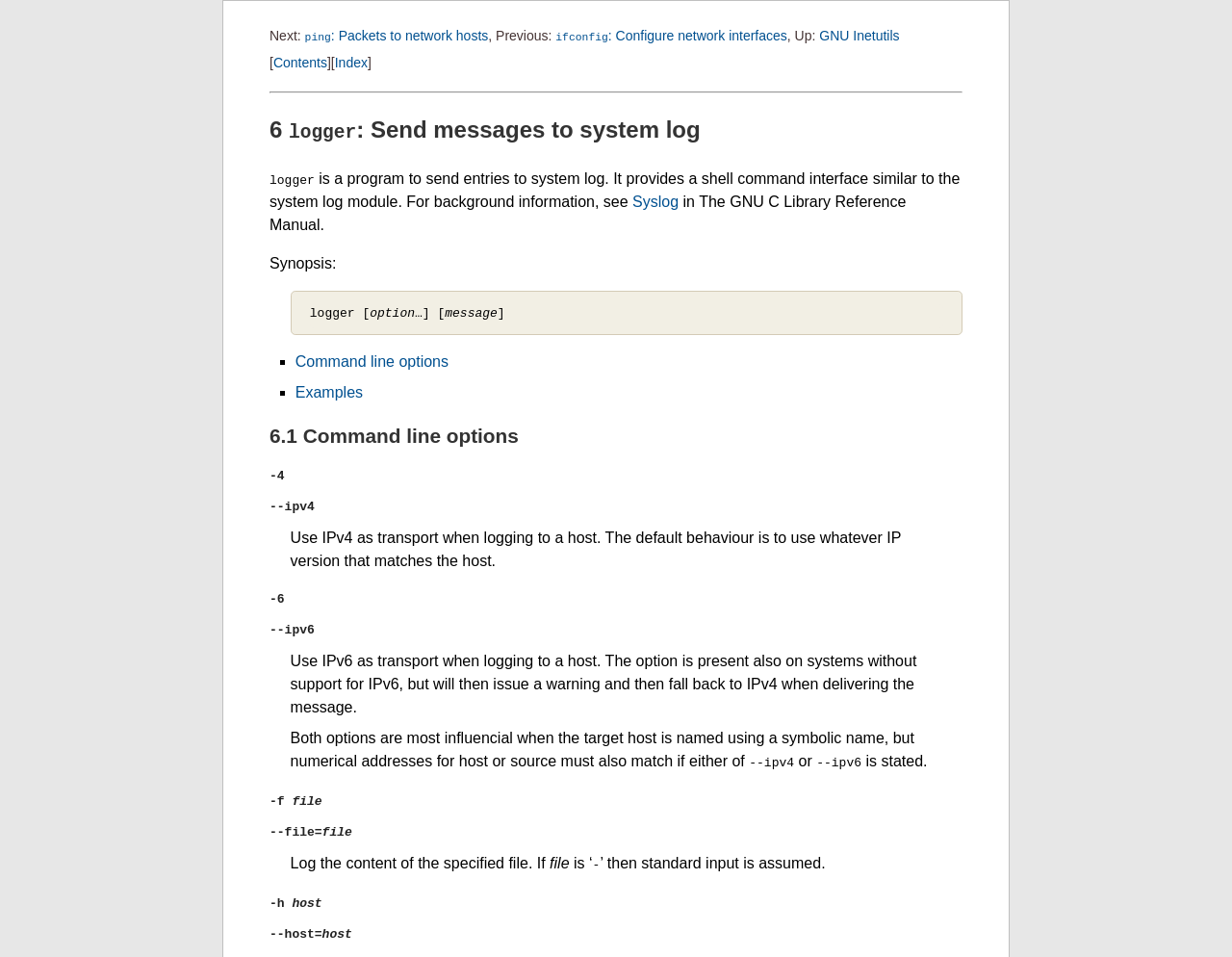Kindly determine the bounding box coordinates for the clickable area to achieve the given instruction: "view Command line options".

[0.24, 0.369, 0.364, 0.386]